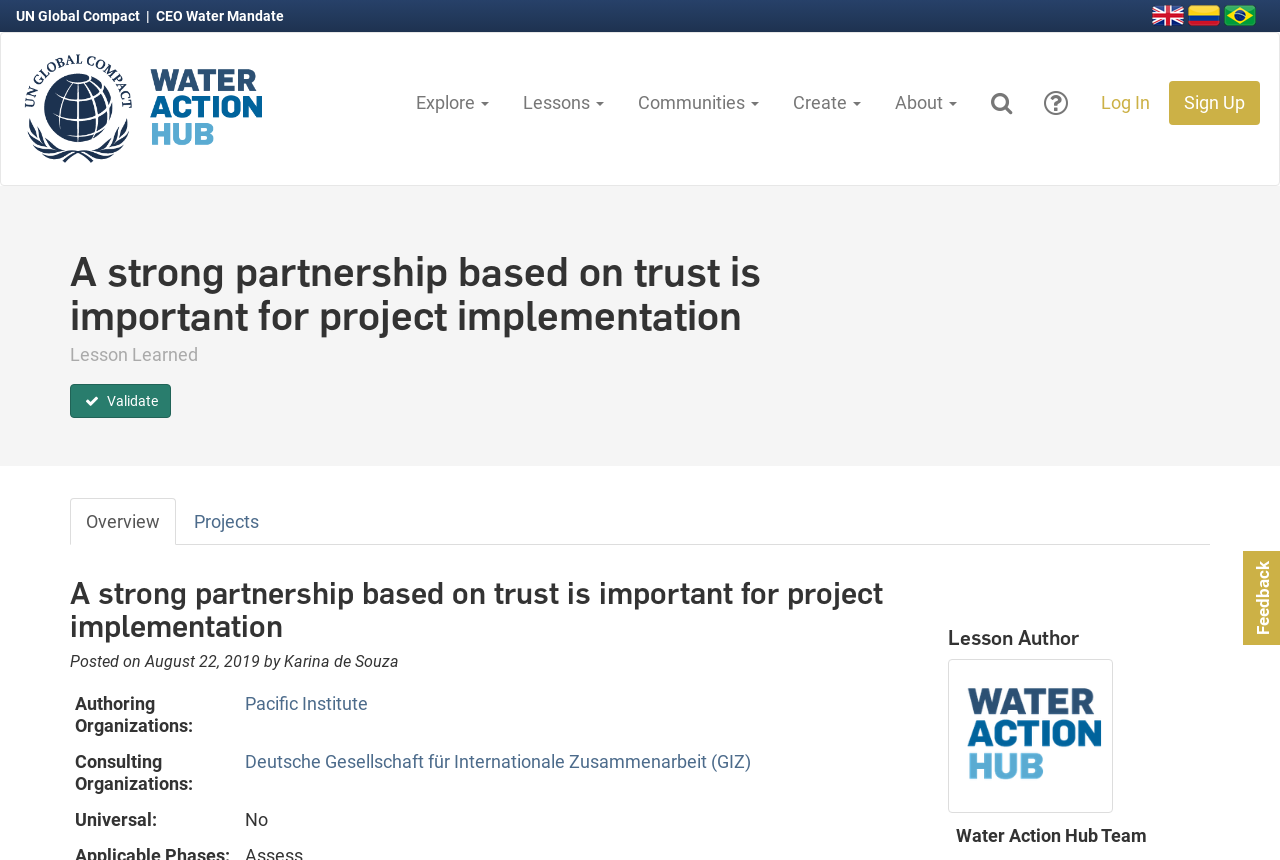What is the author of the lesson?
Using the information from the image, give a concise answer in one word or a short phrase.

Water Action Hub Team